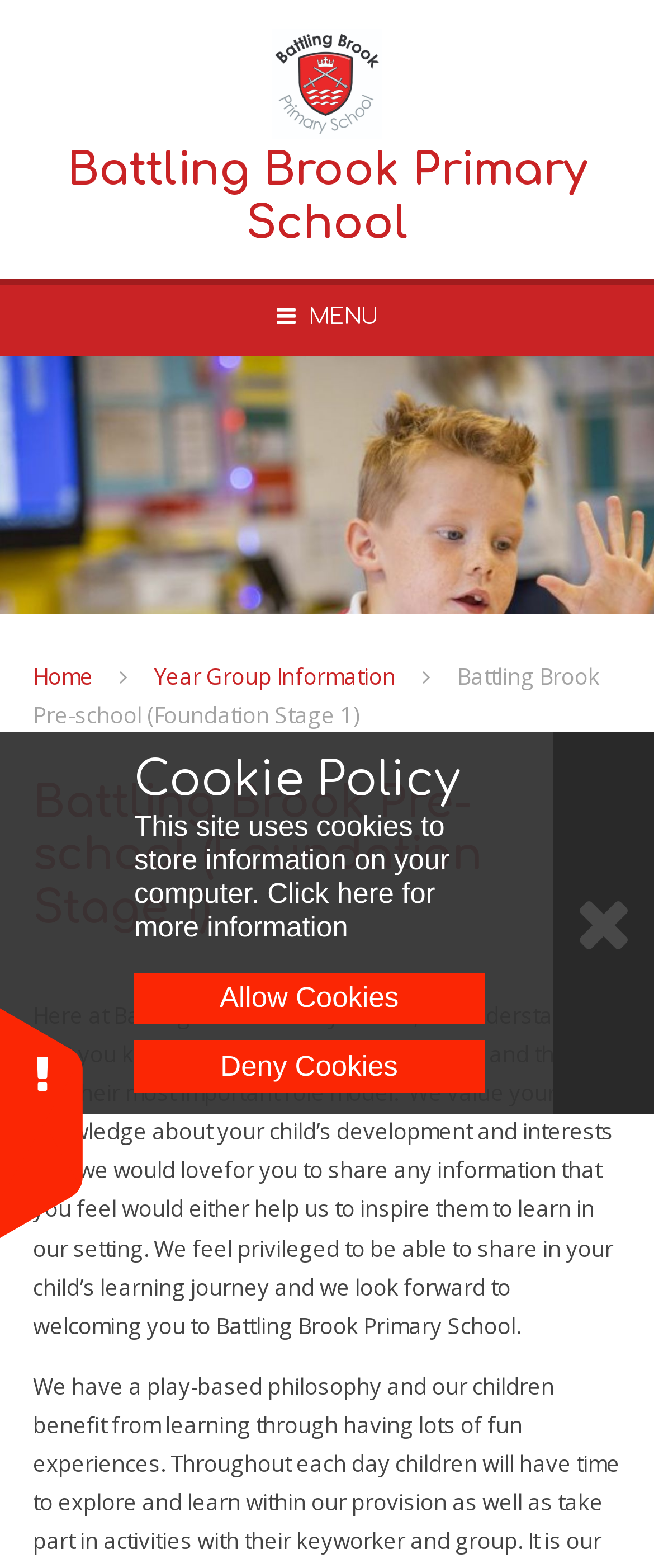What is the name of the school?
Please provide a single word or phrase as your answer based on the screenshot.

Battling Brook Primary School